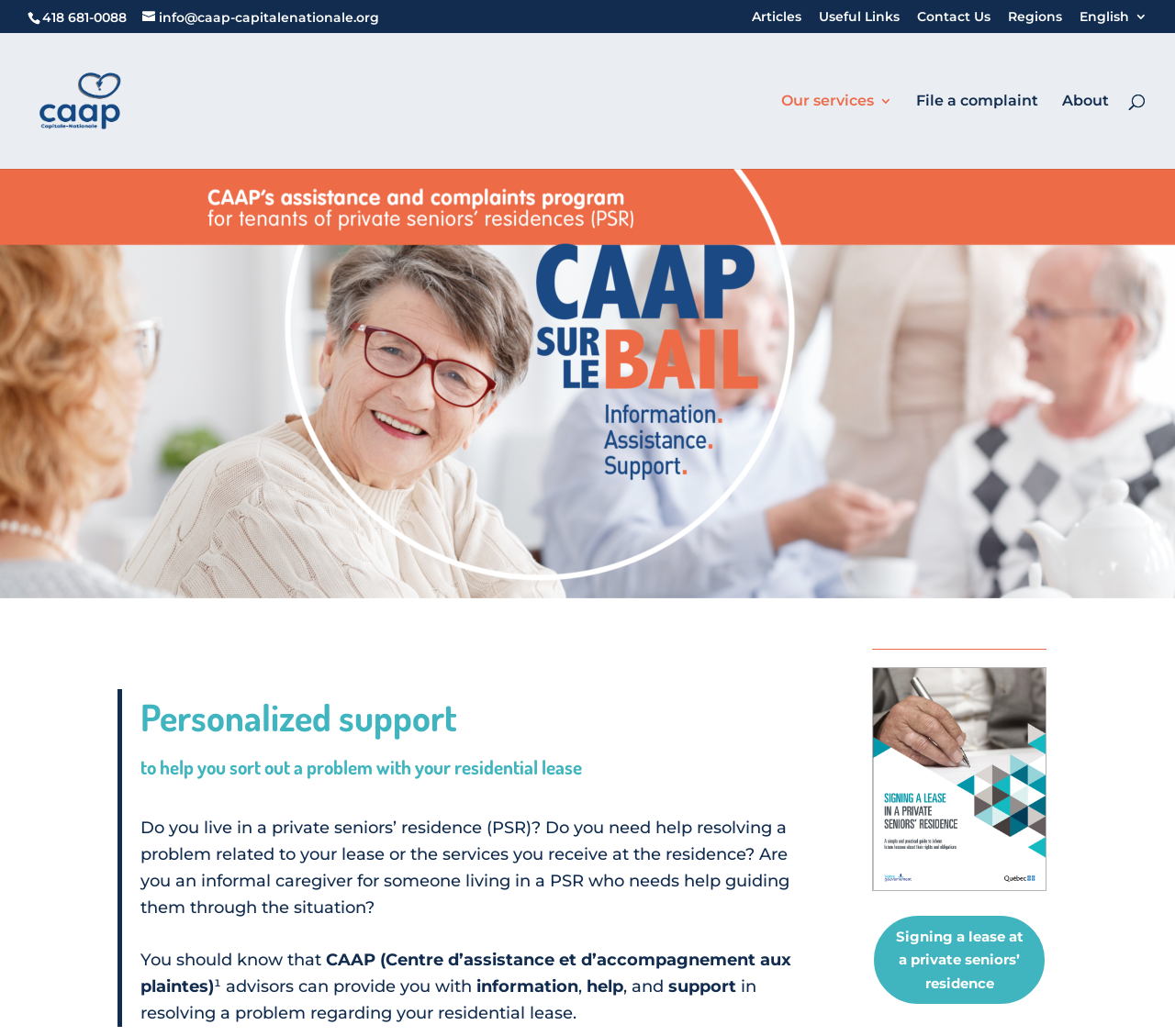What is the phone number on the top?
Based on the image, answer the question in a detailed manner.

I found the phone number by looking at the top section of the webpage, where I saw a static text element with the phone number '418 681-0088'.